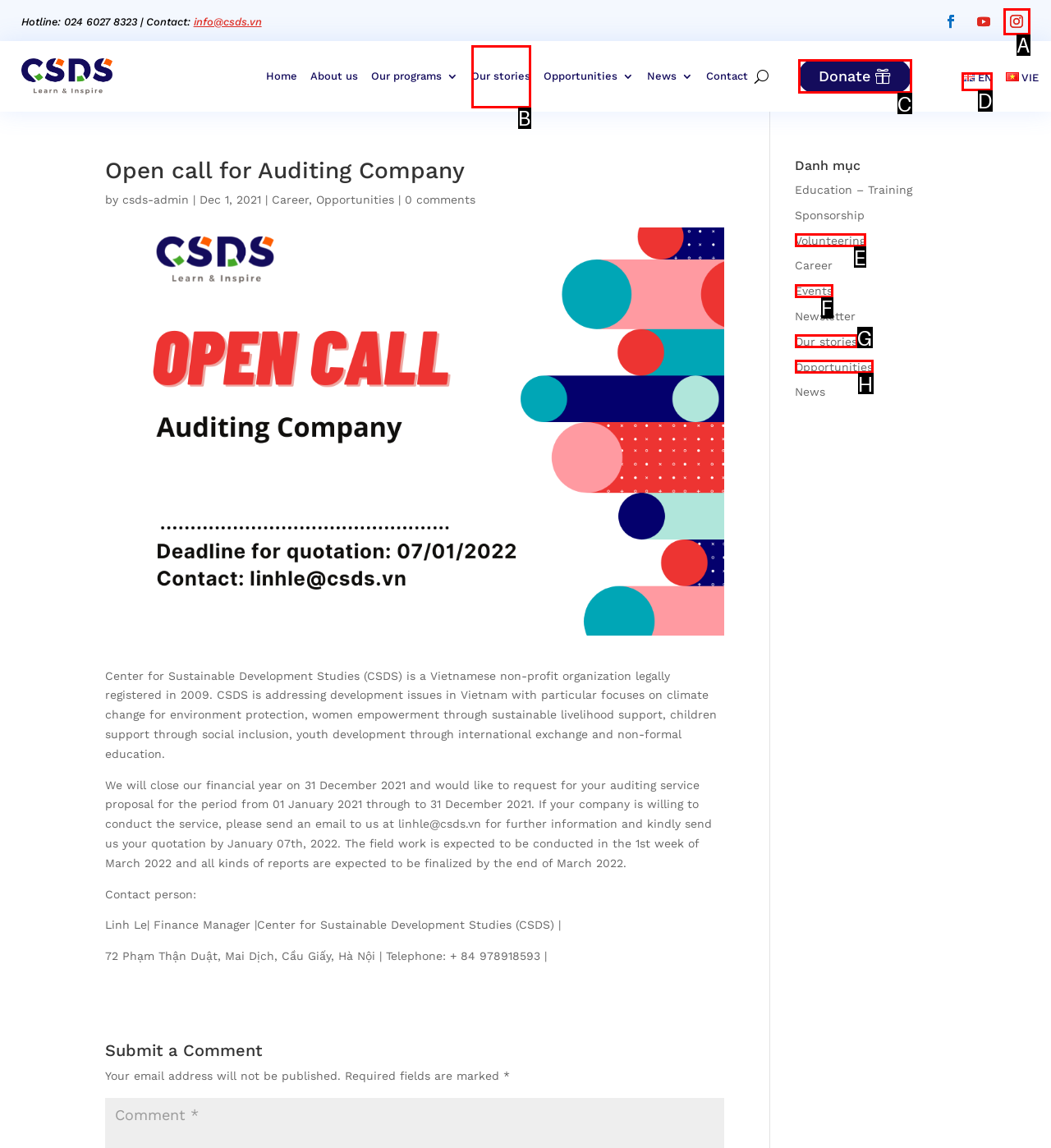Indicate which UI element needs to be clicked to fulfill the task: Switch to English
Answer with the letter of the chosen option from the available choices directly.

D